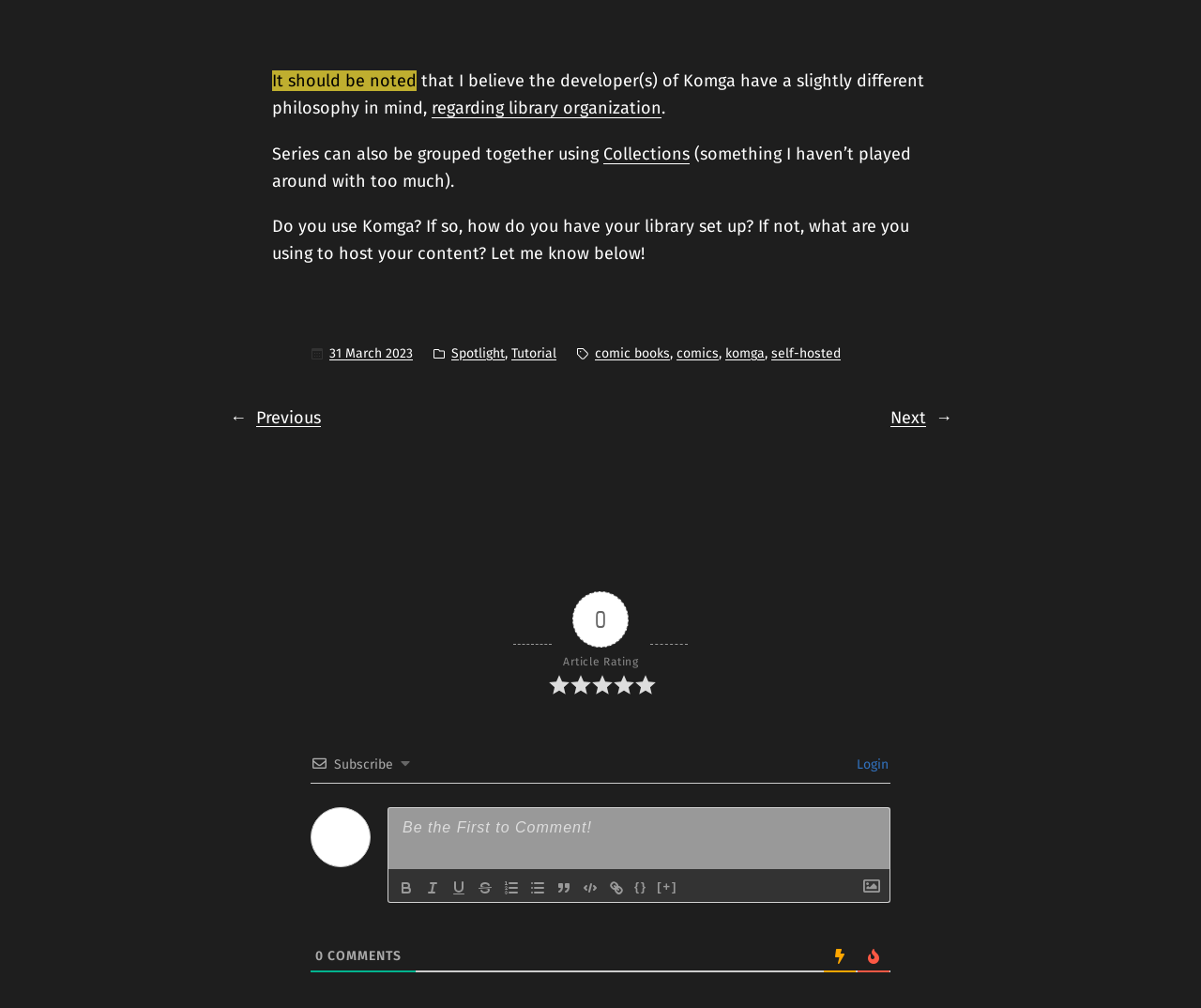Determine the bounding box for the described UI element: "parent_node: {} title="Code Block"".

[0.48, 0.867, 0.502, 0.889]